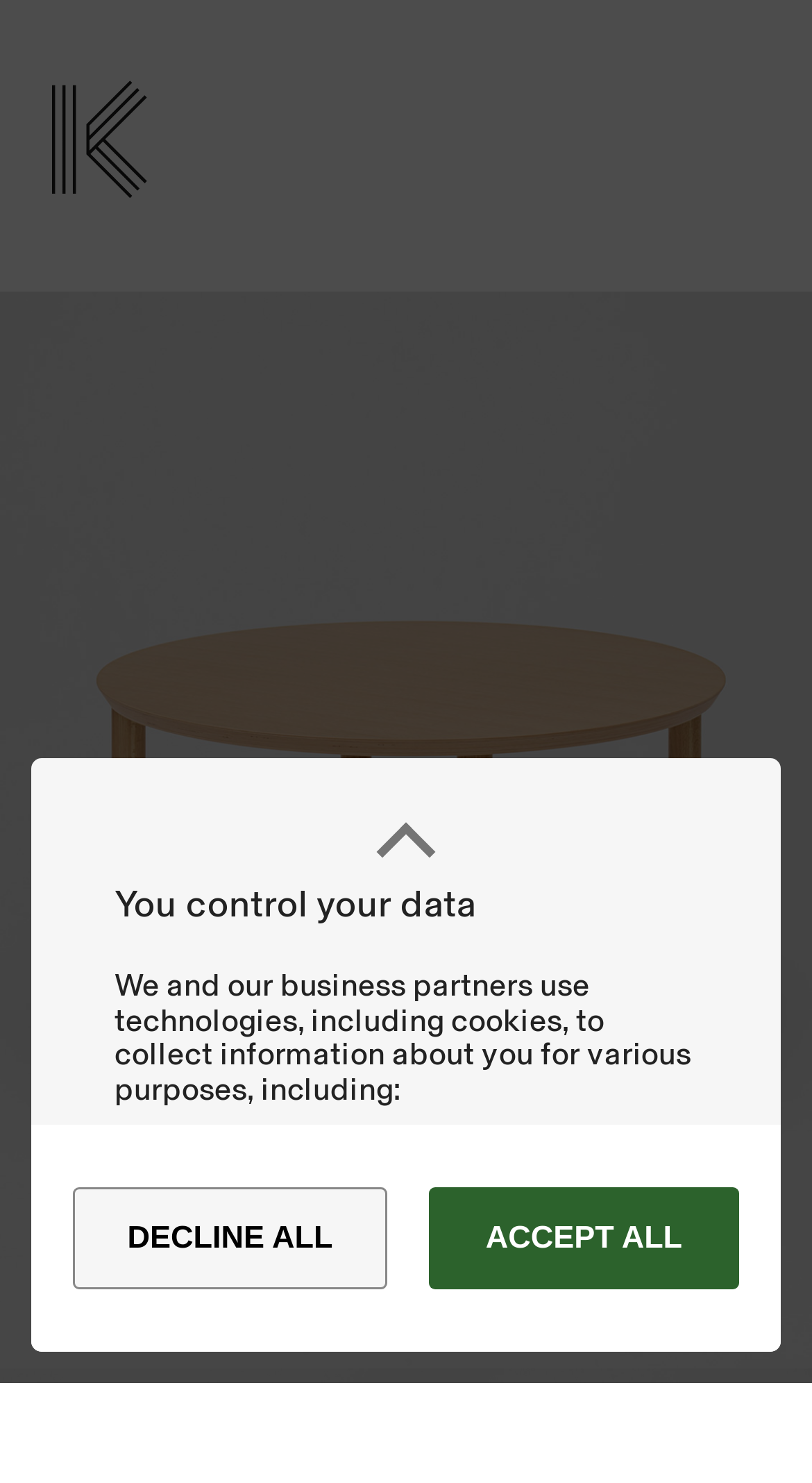Create an in-depth description of the webpage, covering main sections.

The webpage is about a product called "Usurai Table (Round)" from KOYORI. At the top of the page, there is a dialog box with a heading "You control your data" that takes up most of the width. This dialog box contains information about cookies and data collection, with options to accept or decline all purposes. Below the heading, there are two static text elements, "Functional" and "Statistical", which are likely categories for data collection purposes. 

Below these text elements, there is a paragraph of text explaining how to give consent for data collection. On the right side of the dialog box, there are two buttons, "Decline all" and "Accept all", which are used to manage data collection consent. The "Decline all" button is an alert with a more prominent design.

At the top-left corner of the page, there is a link to KOYORI, which is likely the company's logo or a navigation link. Below the dialog box, there is a wide link that spans the entire width of the page, but its purpose is unclear.